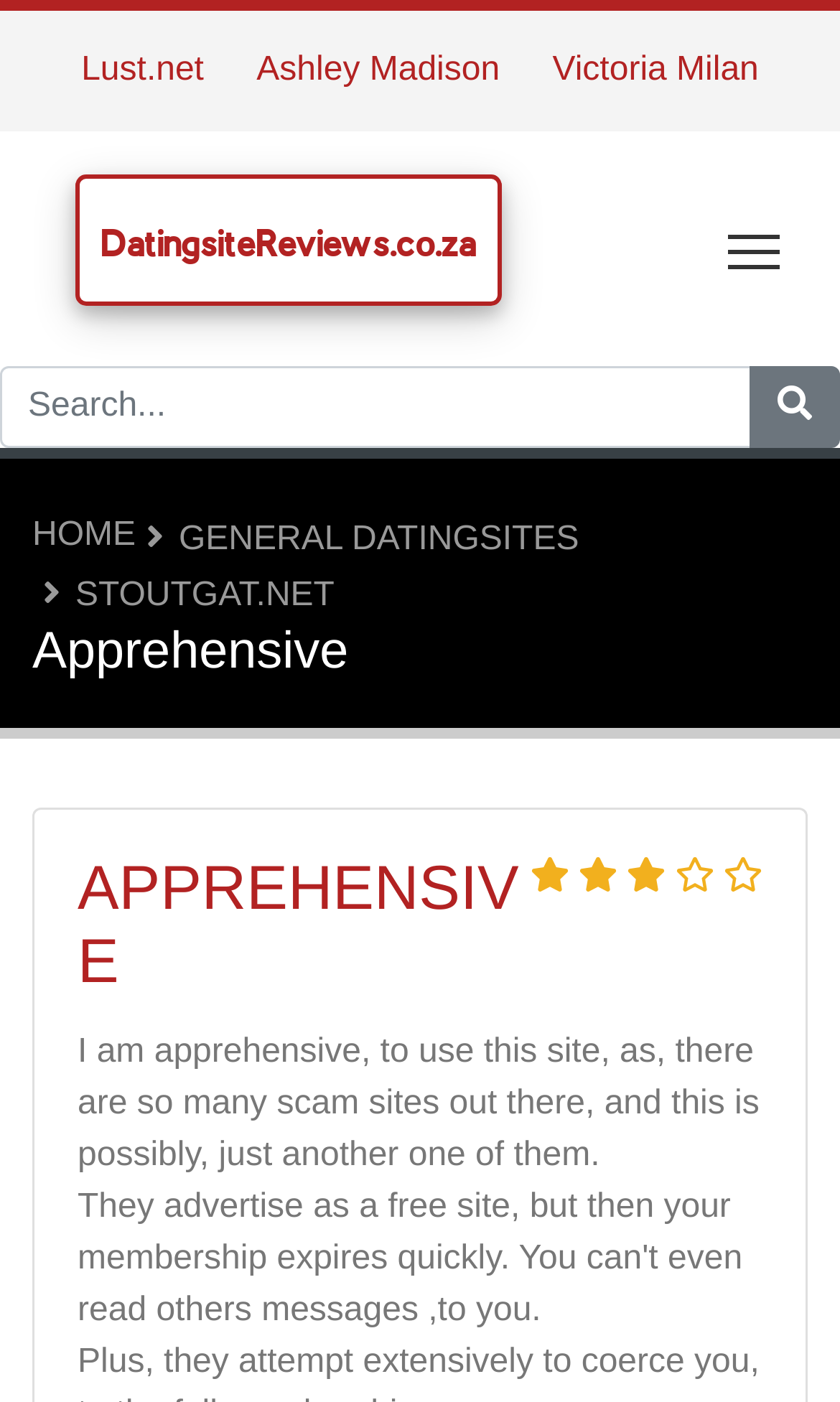Identify the bounding box coordinates for the region to click in order to carry out this instruction: "Read the review of Stoutgat.net". Provide the coordinates using four float numbers between 0 and 1, formatted as [left, top, right, bottom].

[0.09, 0.412, 0.398, 0.438]